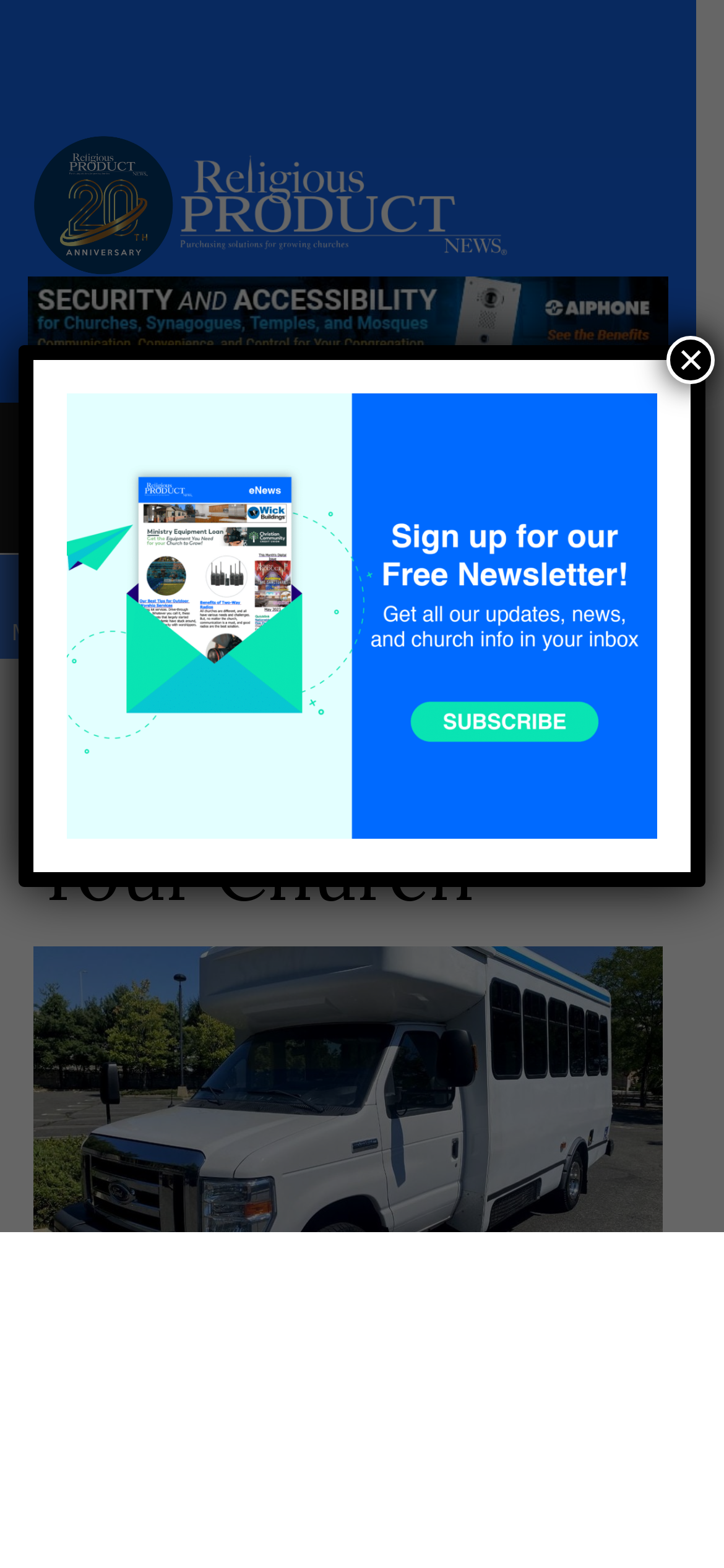Summarize the webpage with a detailed and informative caption.

The webpage is about acquiring the right vehicle for a church, with a focus on safer and better overall stewardship choices. At the top, there is a heading "IN EVERY ISSUE" followed by three links: "Foundations", "Ministry of the Month", and "The Real Stuff". Below this, there are four main sections: "ARTICLES", "BUYER'S GUIDE", "E-NEWS", and "SUBSCRIBE", each with a heading and a corresponding link.

On the left side, there is a menu icon represented by three horizontal lines, and a search bar with a label "Search for:". Below the search bar, there is a banner image with the text "Aiphone banner".

The main content of the webpage is an article titled "Acquiring the Right Vehicle for Your Church", which is accompanied by an image. The article is dated November 10, 2022, and has a "Share this:" section with links to Facebook, Twitter, LinkedIn, and Email, each represented by an icon.

At the bottom of the page, there is a modal dialog box with a link and a "Close" button. The dialog box is currently focused, indicating that it is the primary interactive element on the page.